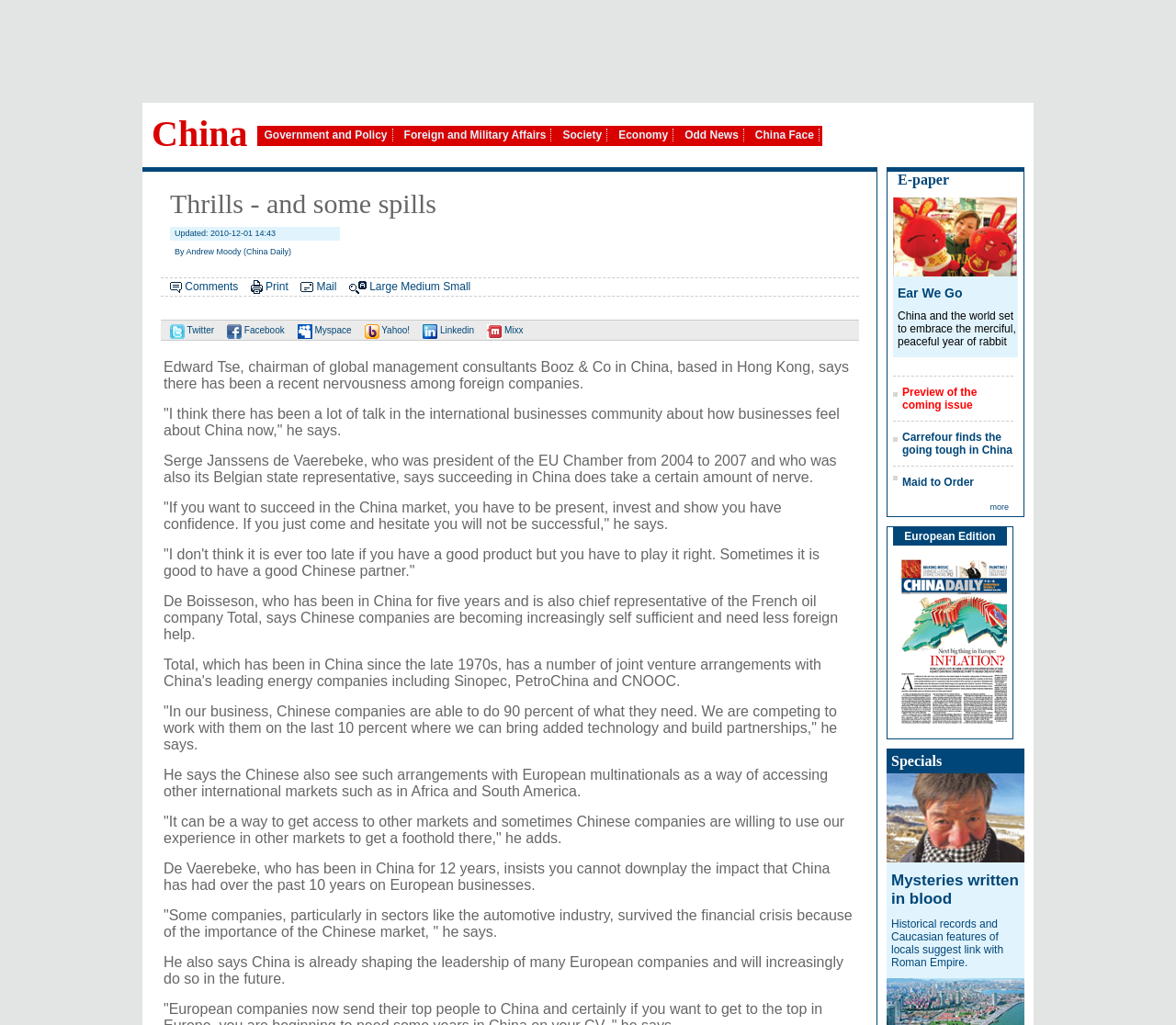Given the element description, predict the bounding box coordinates in the format (top-left x, top-left y, bottom-right x, bottom-right y), using floating point numbers between 0 and 1: Comments

[0.157, 0.273, 0.203, 0.286]